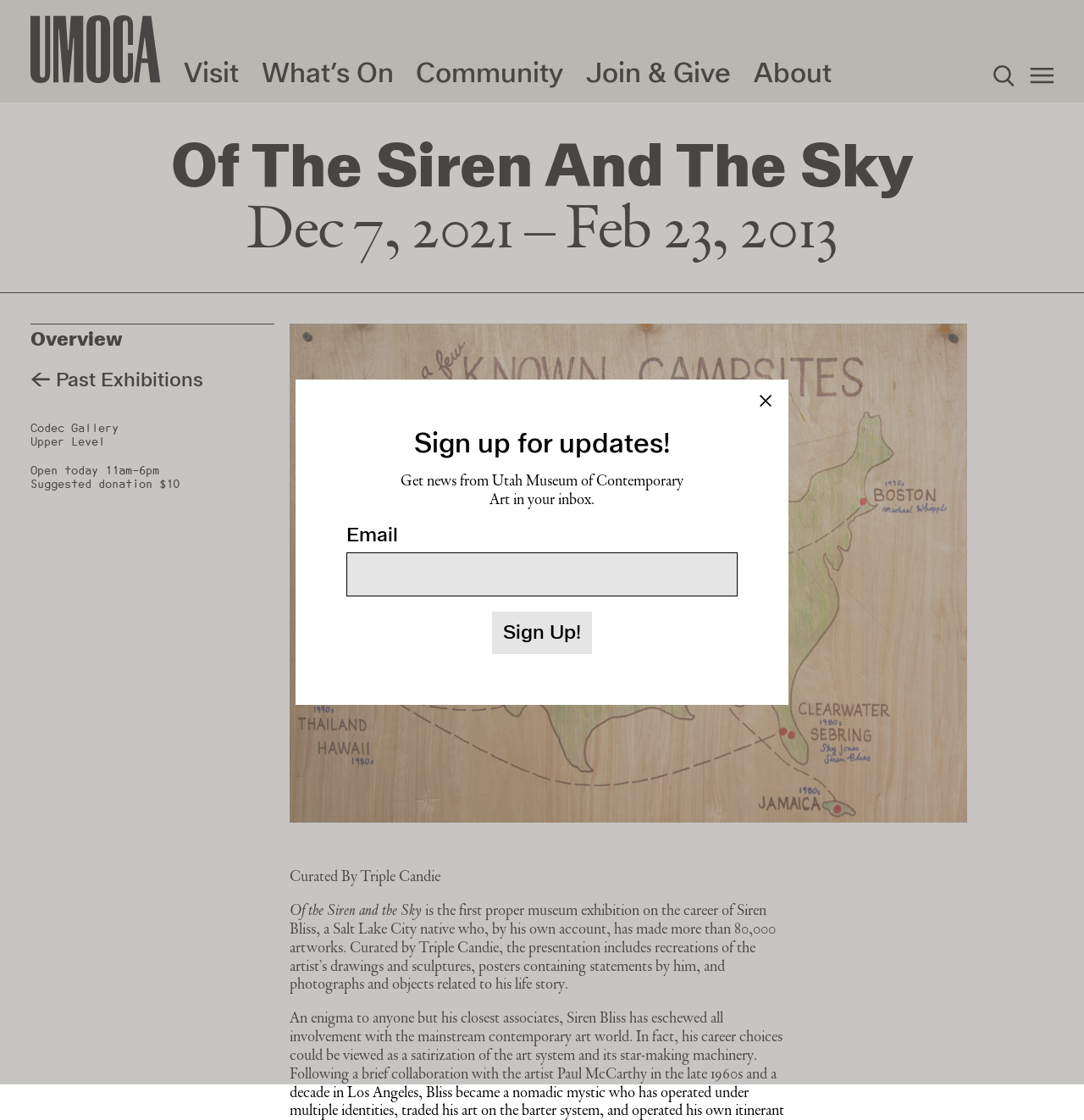Identify the coordinates of the bounding box for the element that must be clicked to accomplish the instruction: "Sign up for updates".

[0.454, 0.546, 0.546, 0.584]